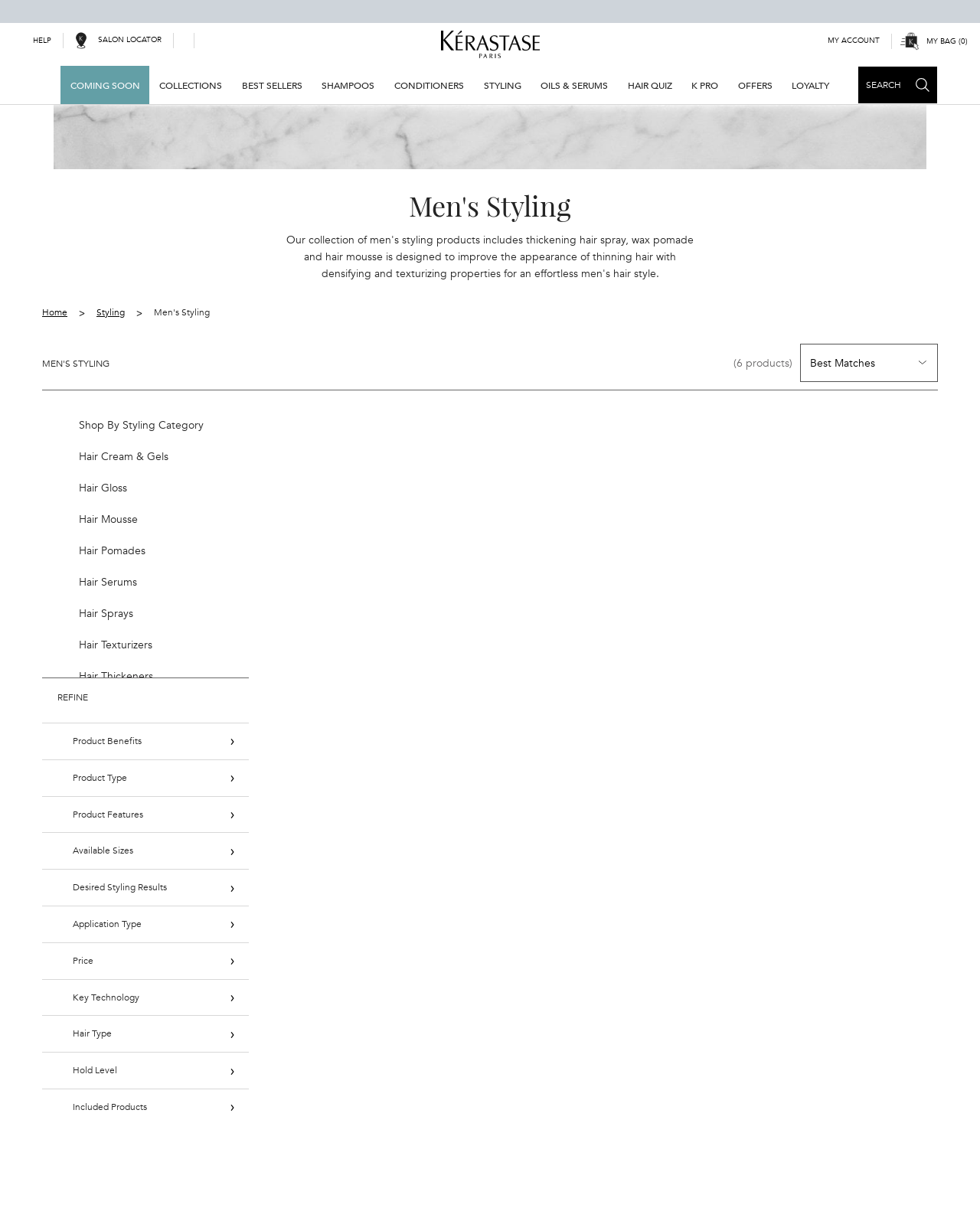Give a detailed account of the webpage's layout and content.

This webpage is about men's styling products, specifically designed to improve the appearance of thinning hair. At the top, there is a navigation menu with links to "SKIP TO CONTENT" and "SKIP TO FOOTER NAVIGATION". Below this, there is a prominent link to "Kérastase luxury hair care products for men and women" with an accompanying image. 

To the top right, there are buttons for "HELP", "SALON LOCATOR", and "MY ACCOUNT". Next to these, there is a button for "MY BAG" with a count of 0 products in the cart. 

The main navigation menu is located below, with links to "COMING SOON", "COLLECTIONS", "BEST SELLERS", "SHAMPOOS", "CONDITIONERS", "STYLING", "OILS & SERUMS", "HAIR QUIZ", "K PRO", and "OFFERS". Each of these links has a corresponding button with a dropdown menu.

The main content area is divided into two sections. On the left, there is a figure with an image of Kérastase shampoos and a heading that reads "Men's Styling". Below this, there is a navigation breadcrumb trail showing the current location as "Home > Styling". 

On the right, there is a section with a heading that reads "MEN'S STYLING" and a text that indicates there are 6 products in this category. Below this, there is a combobox for sorting products, with options such as "Shop By Styling Category", "Hair Cream & Gels", "Hair Gloss", and others. 

Further down, there are several buttons for refining product search by various criteria such as product benefits, product type, product features, available sizes, desired styling results, application type, price, key technology, hair type, hold level, and included products. 

Finally, there is a product listing section with an image of a product called "Mousse Bouffante Hair Mousse" and a link to its product details page. There is also a button to add this product to a wishlist.